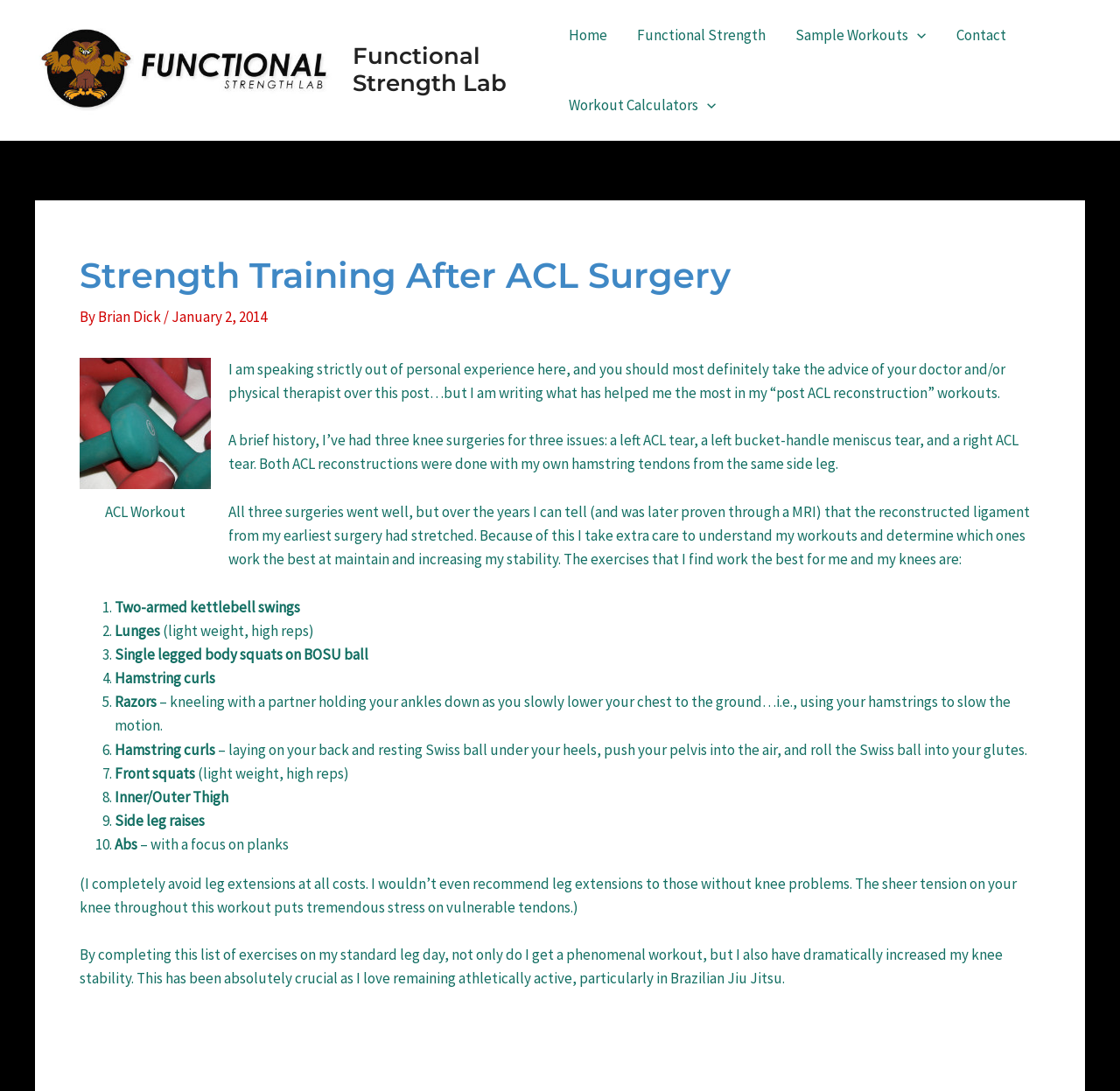Find the bounding box coordinates of the clickable element required to execute the following instruction: "Click on the 'Menu Toggle' button". Provide the coordinates as four float numbers between 0 and 1, i.e., [left, top, right, bottom].

[0.811, 0.0, 0.827, 0.064]